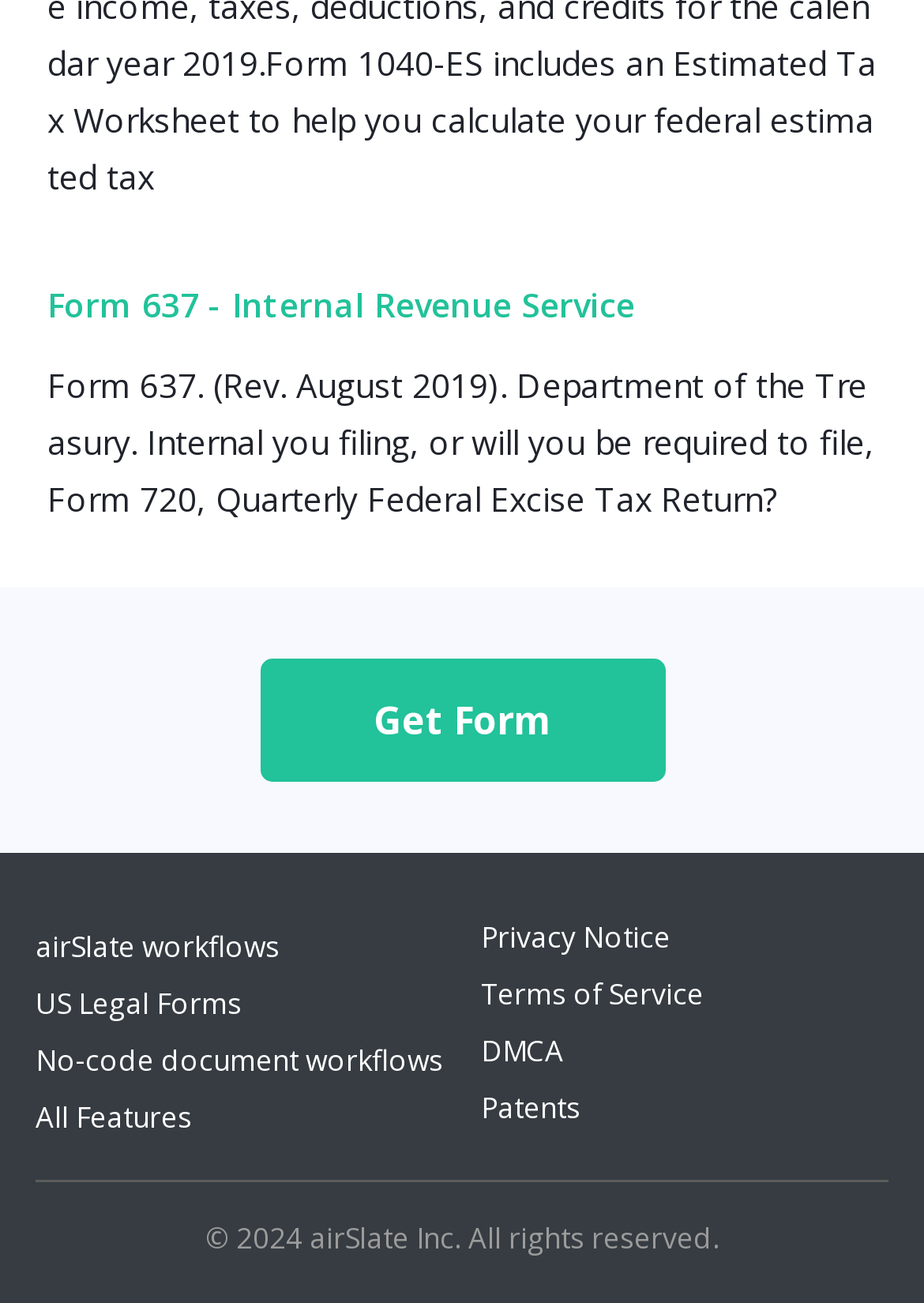Using the information in the image, give a detailed answer to the following question: What is the name of the form mentioned?

The webpage mentions 'Form 637 - Internal Revenue Service Form 637. (Rev. August 2019). Department of the Treasury. Internal you filing, or will you be required to file, Form 720, Quarterly Federal Excise Tax Return?' which indicates that the form being referred to is Form 637.